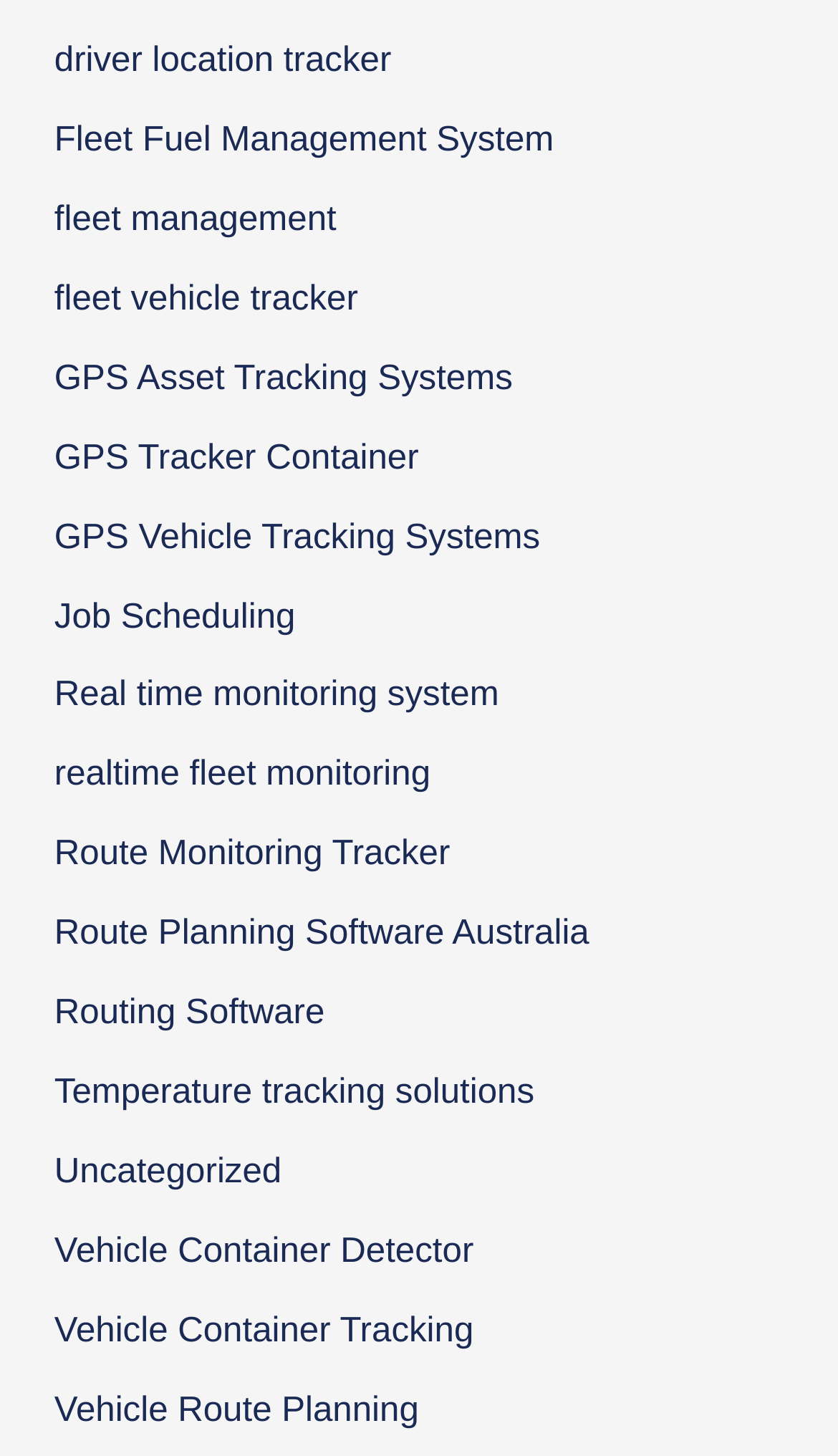Is temperature tracking a capability of this system?
Please ensure your answer to the question is detailed and covers all necessary aspects.

There is a link labeled 'Temperature tracking solutions', which implies that temperature tracking is a capability of this system.